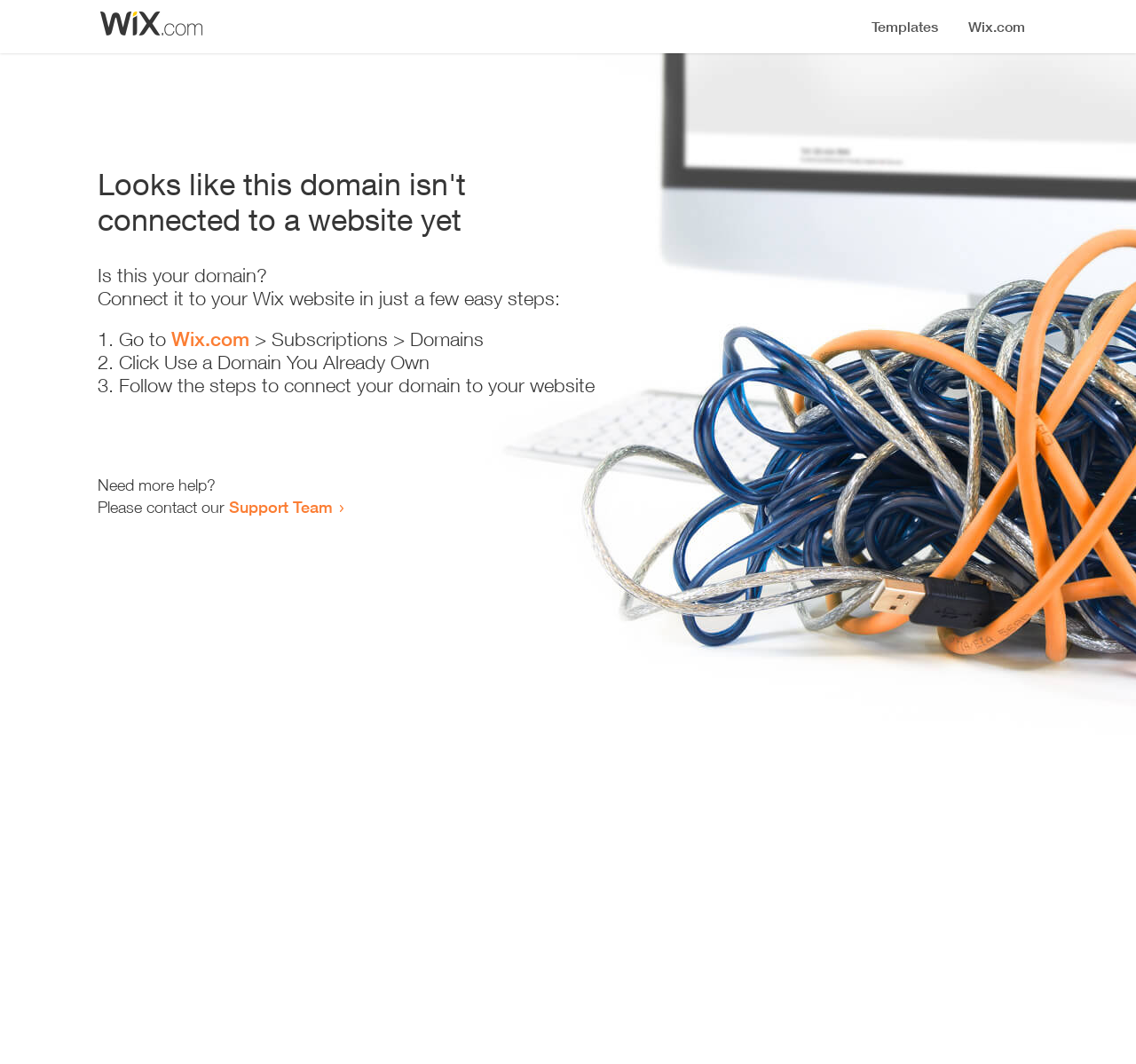What is the current status of the domain?
Provide a one-word or short-phrase answer based on the image.

Not connected